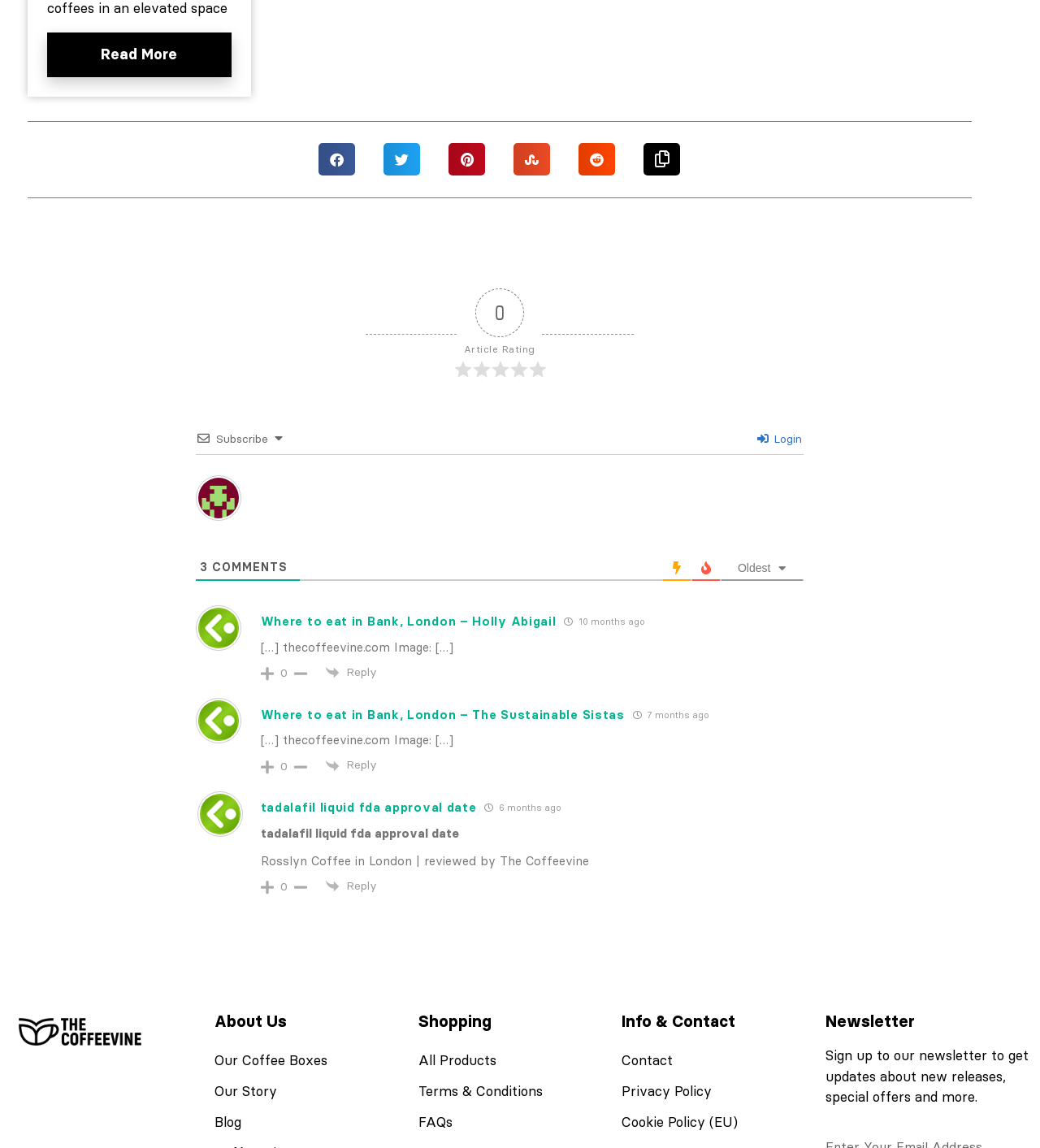Using details from the image, please answer the following question comprehensively:
What is the function of the 'Subscribe' button?

The 'Subscribe' button is likely used to allow users to subscribe to a newsletter or receive updates from the website, as indicated by the nearby text 'Sign up to our newsletter to get updates about new releases, special offers and more'.